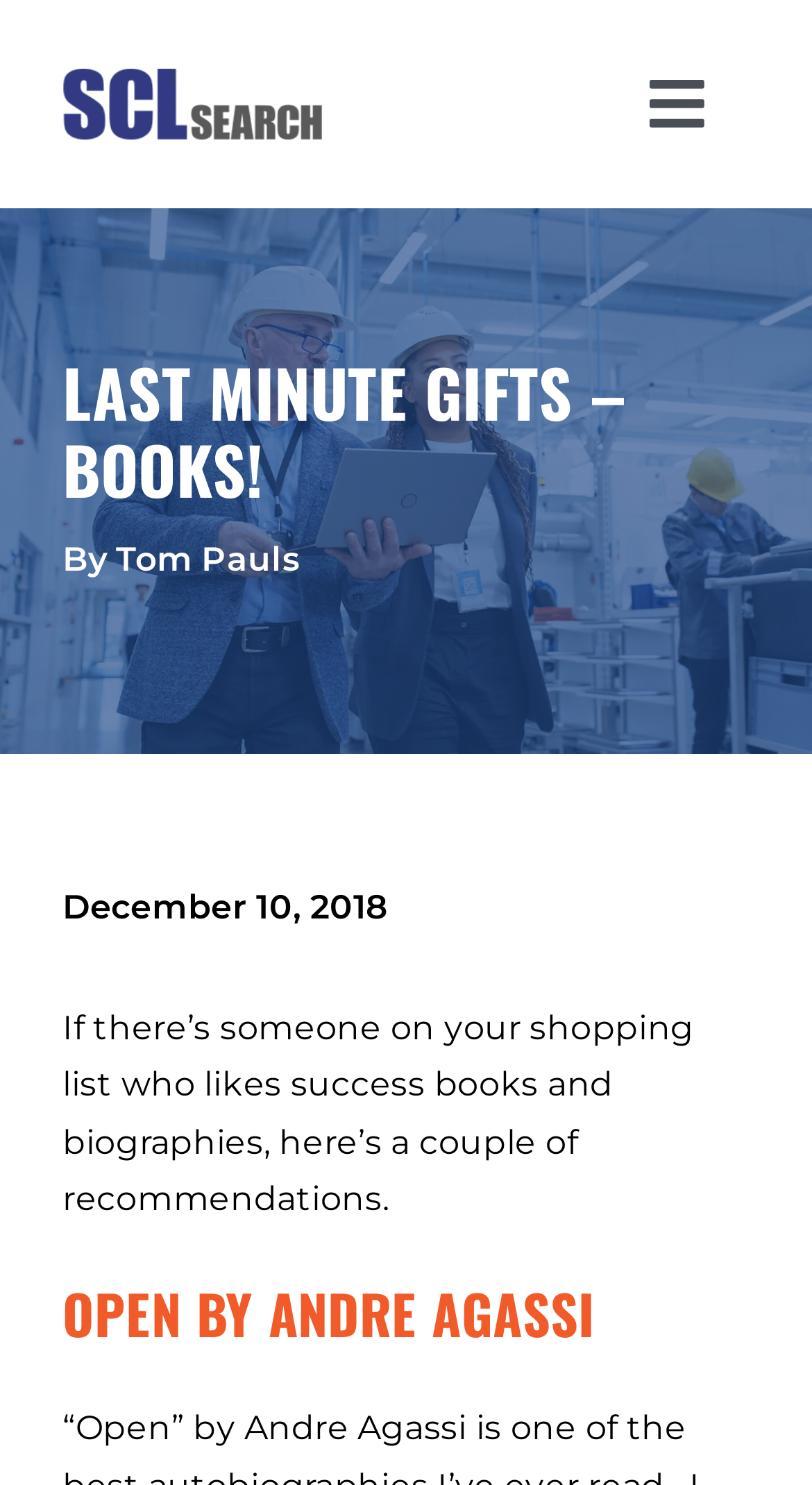How many main menu items are there?
Observe the image and answer the question with a one-word or short phrase response.

6